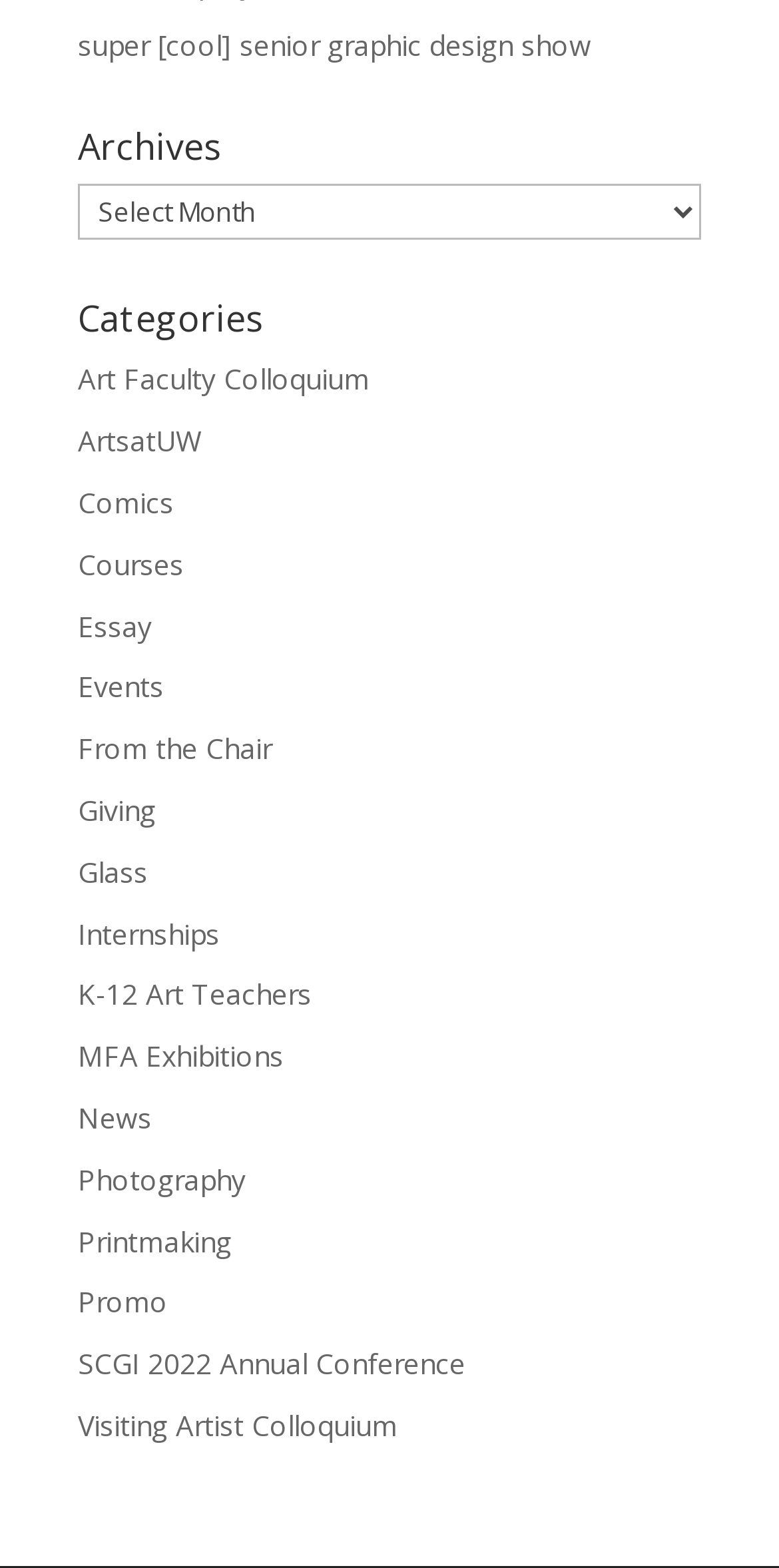Provide the bounding box coordinates of the UI element that matches the description: "Art Faculty Colloquium".

[0.1, 0.23, 0.474, 0.254]